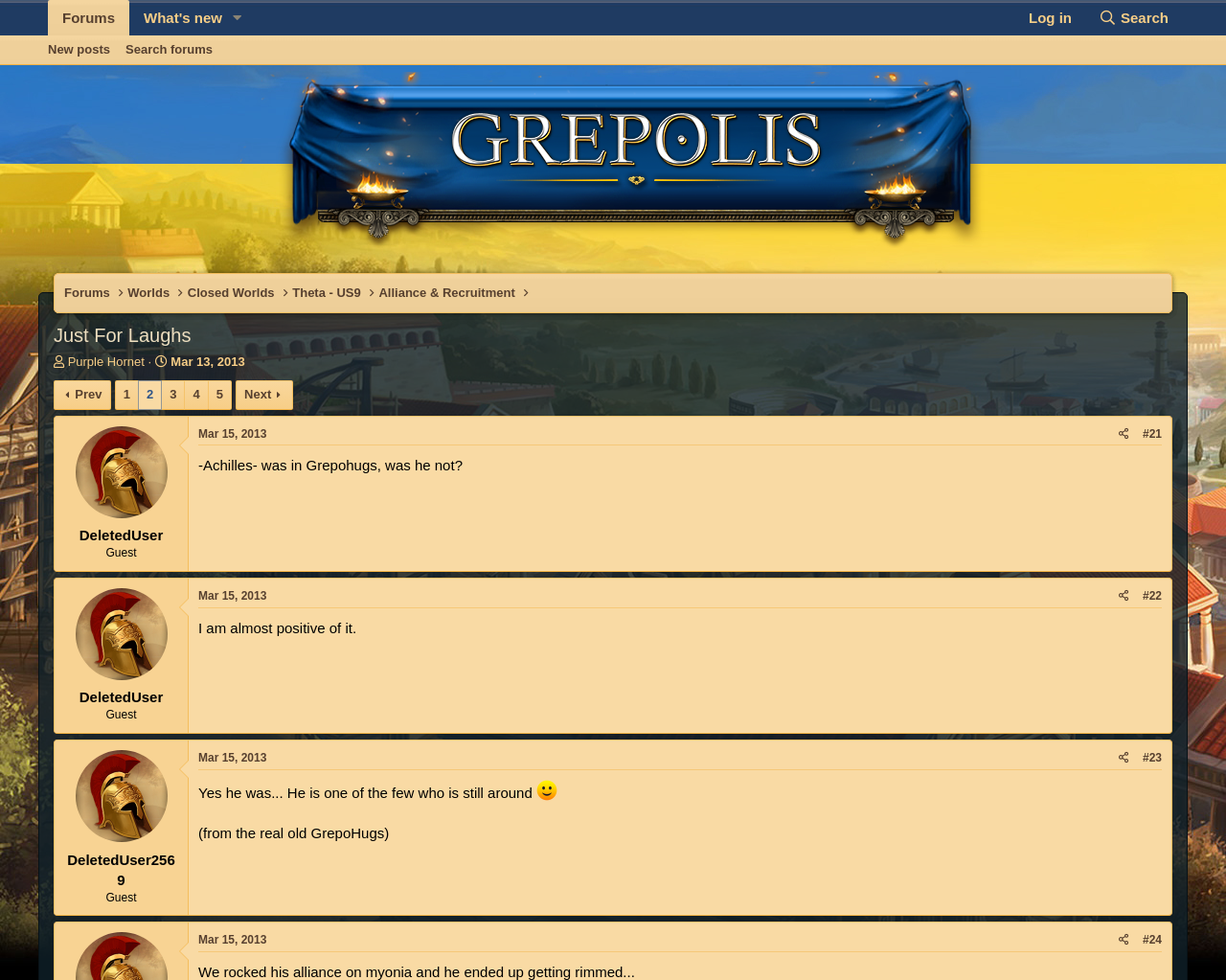Respond to the question below with a single word or phrase:
What is the name of the forum?

Grepolis Forum - US